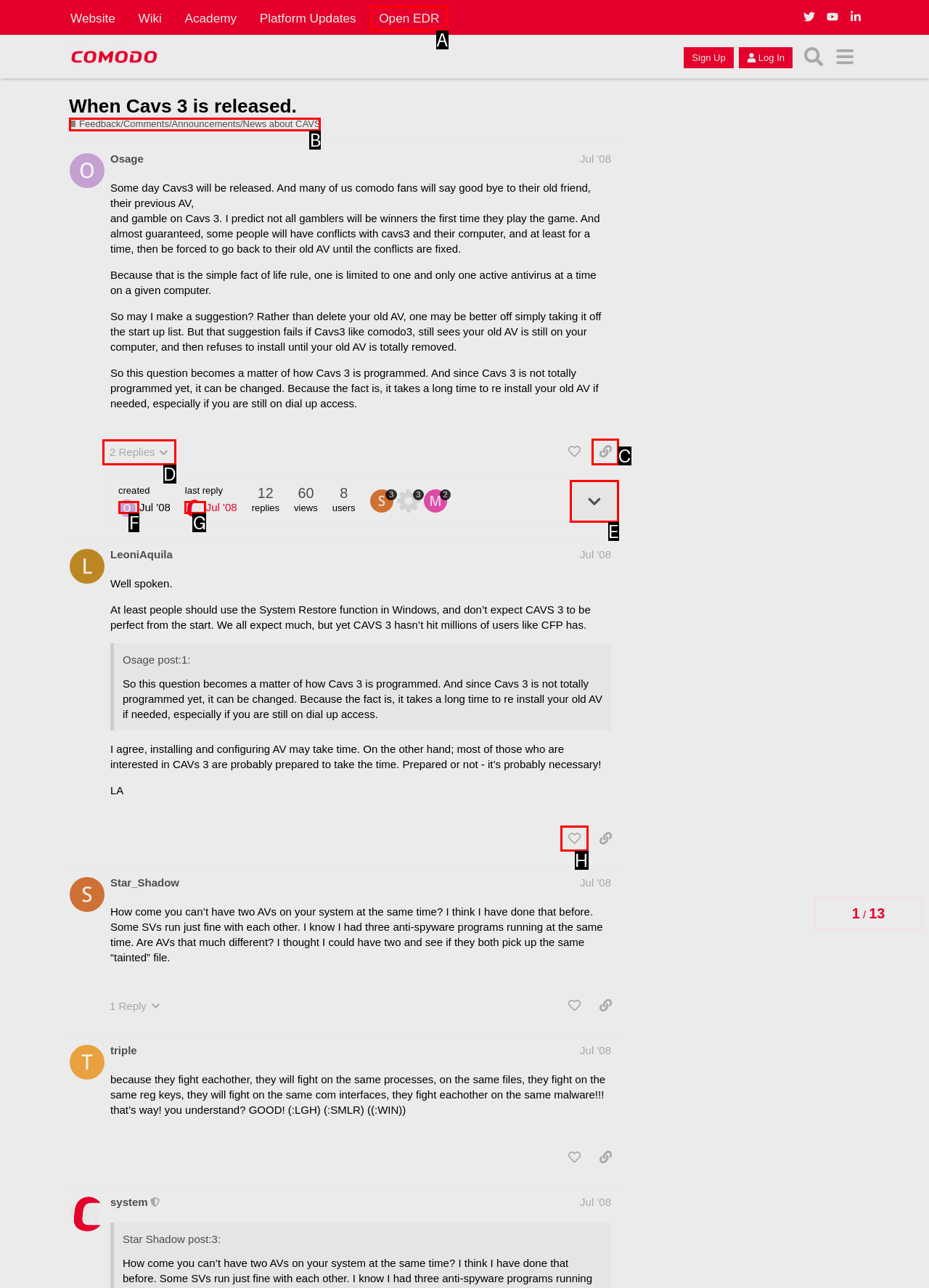Choose the HTML element to click for this instruction: Read more about how long does paint take to dry Answer with the letter of the correct choice from the given options.

None